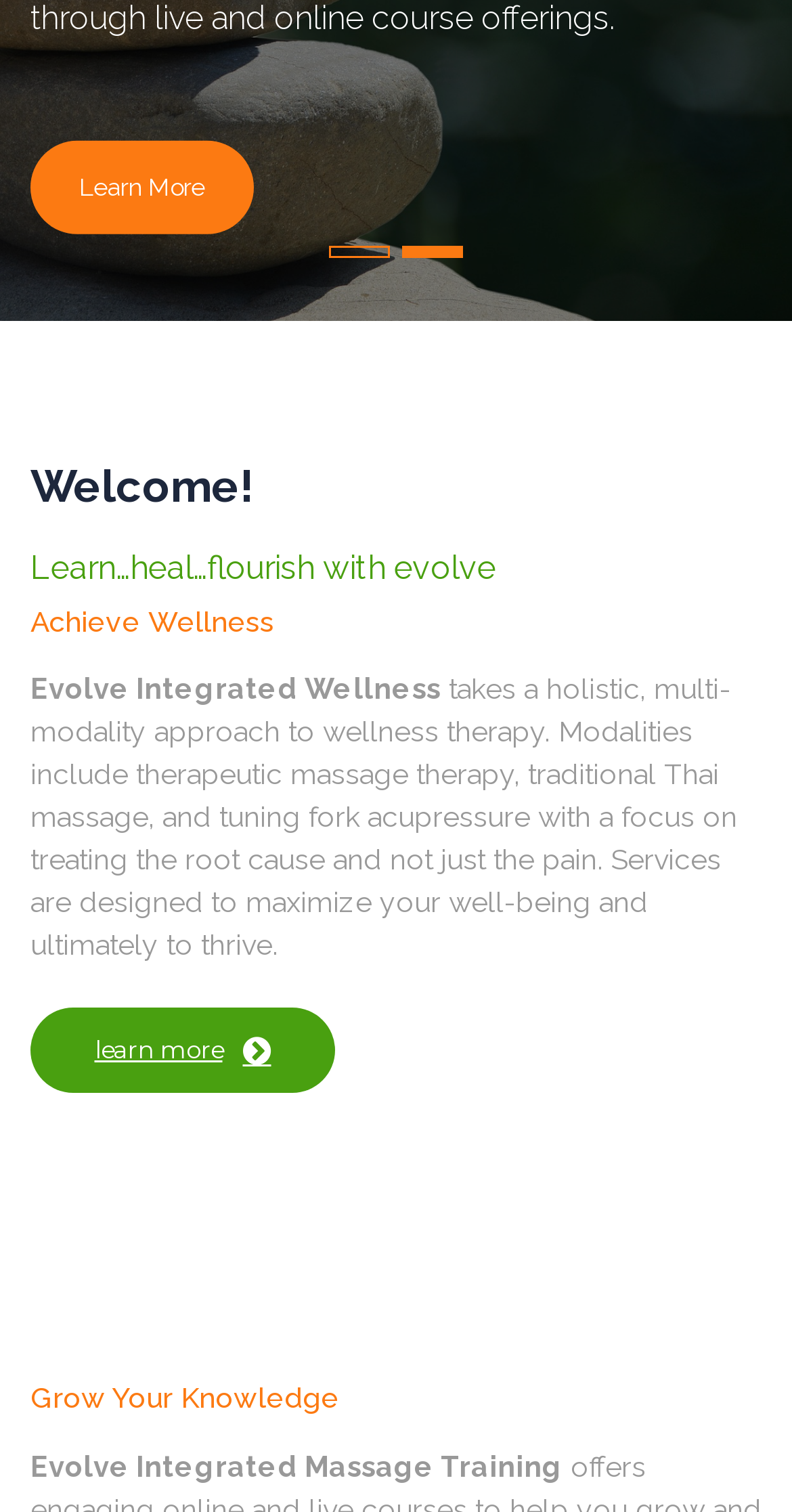Identify the coordinates of the bounding box for the element described below: "learn More". Return the coordinates as four float numbers between 0 and 1: [left, top, right, bottom].

[0.038, 0.112, 0.321, 0.174]